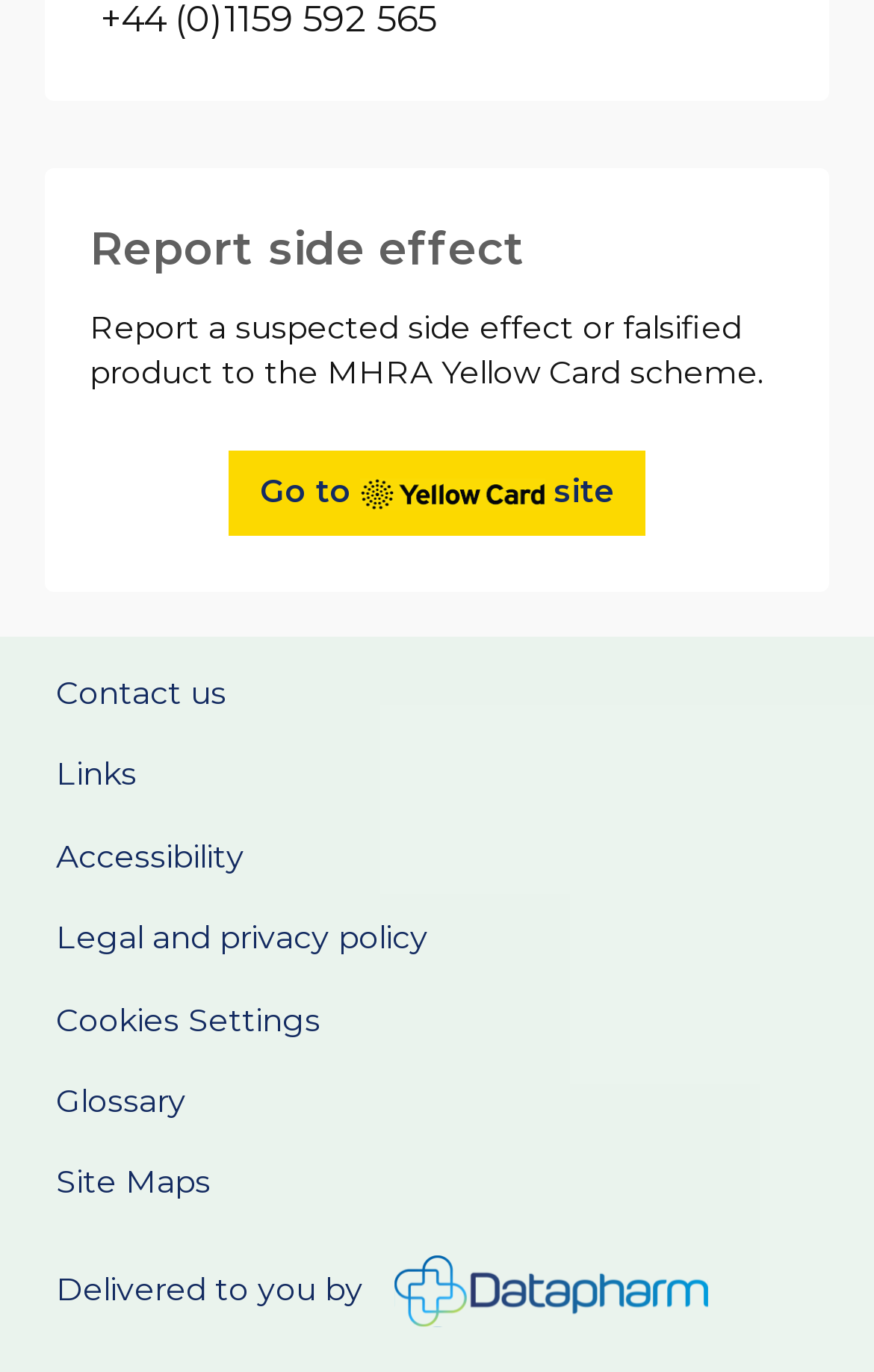Please identify the bounding box coordinates of the region to click in order to complete the task: "Report a suspected side effect". The coordinates must be four float numbers between 0 and 1, specified as [left, top, right, bottom].

[0.103, 0.164, 0.897, 0.2]